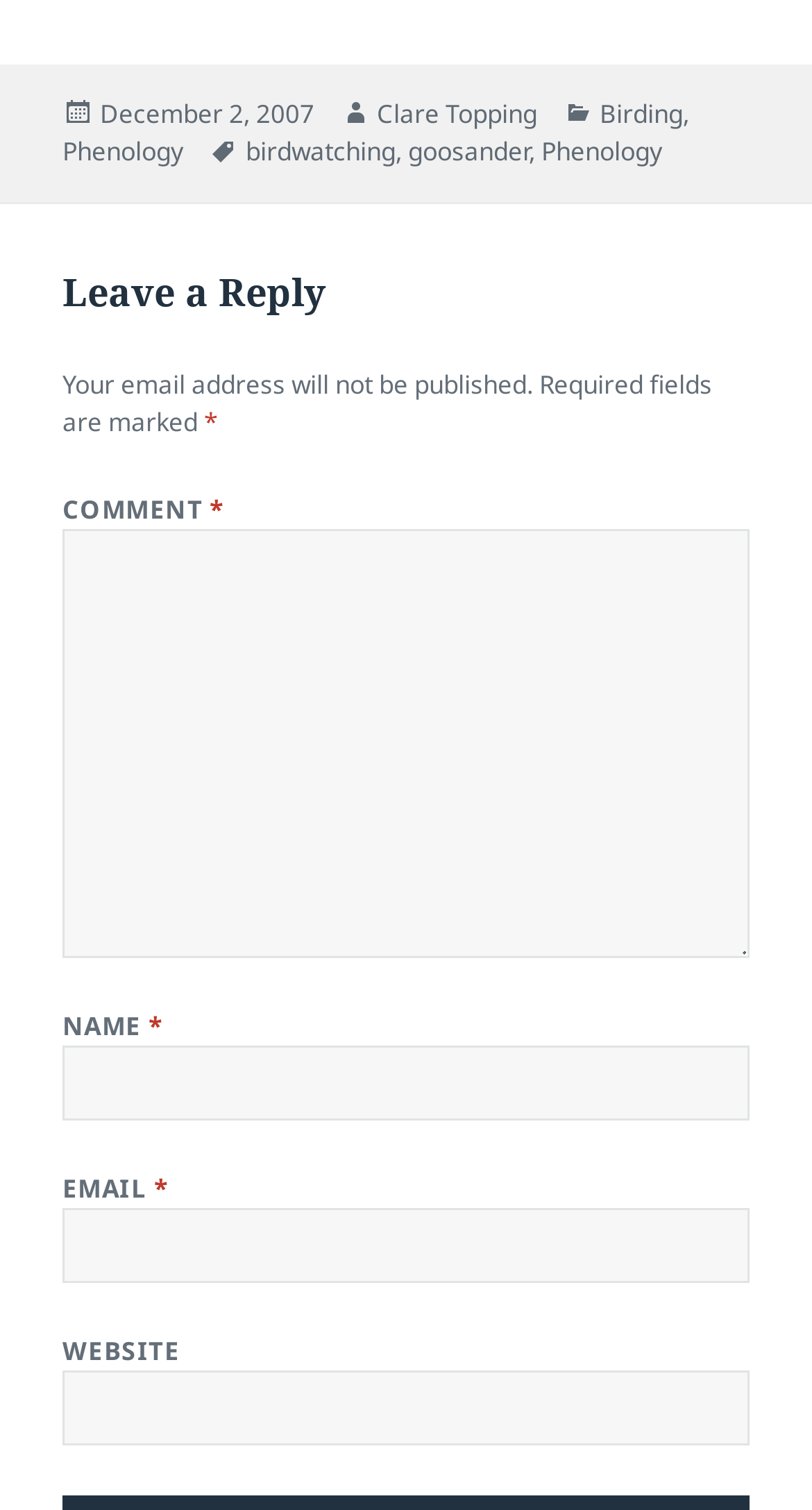Point out the bounding box coordinates of the section to click in order to follow this instruction: "enter your email address".

[0.077, 0.8, 0.923, 0.849]